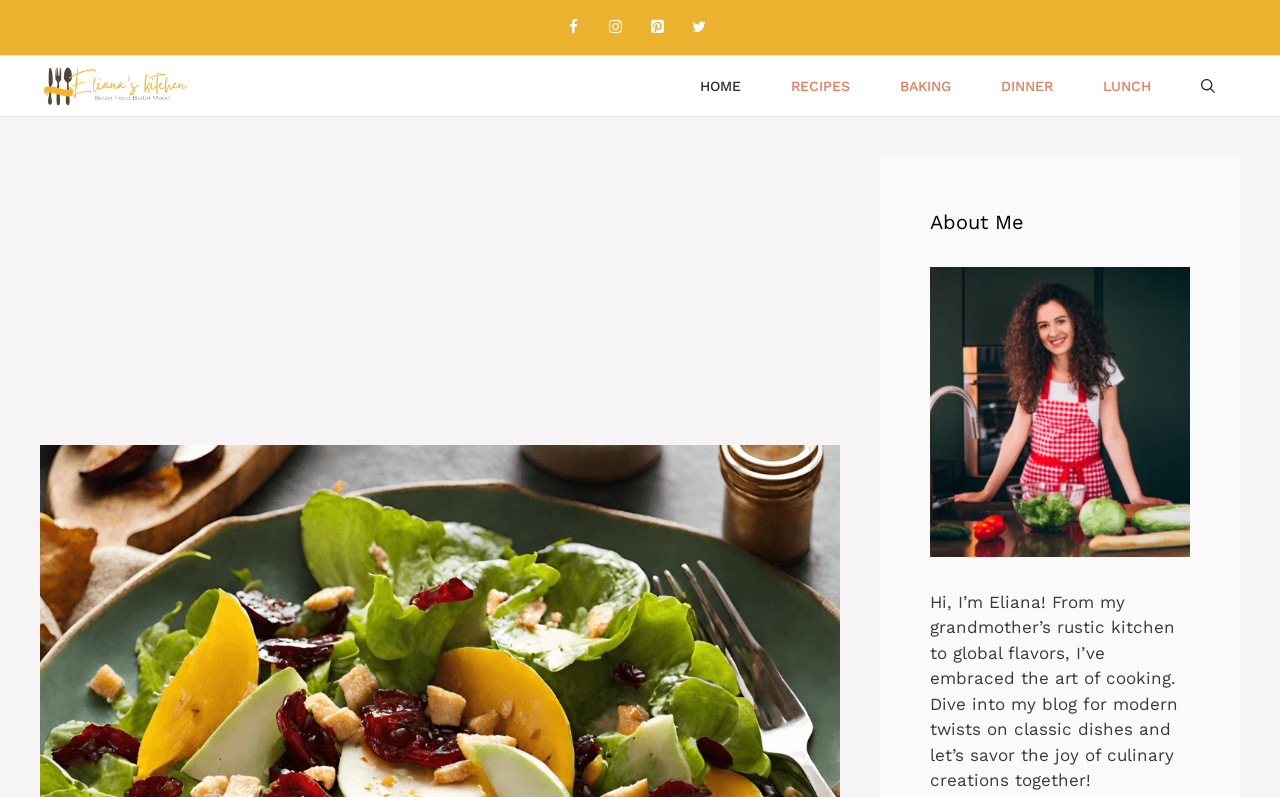Locate the bounding box coordinates of the element I should click to achieve the following instruction: "Search for recipes".

[0.919, 0.07, 0.969, 0.146]